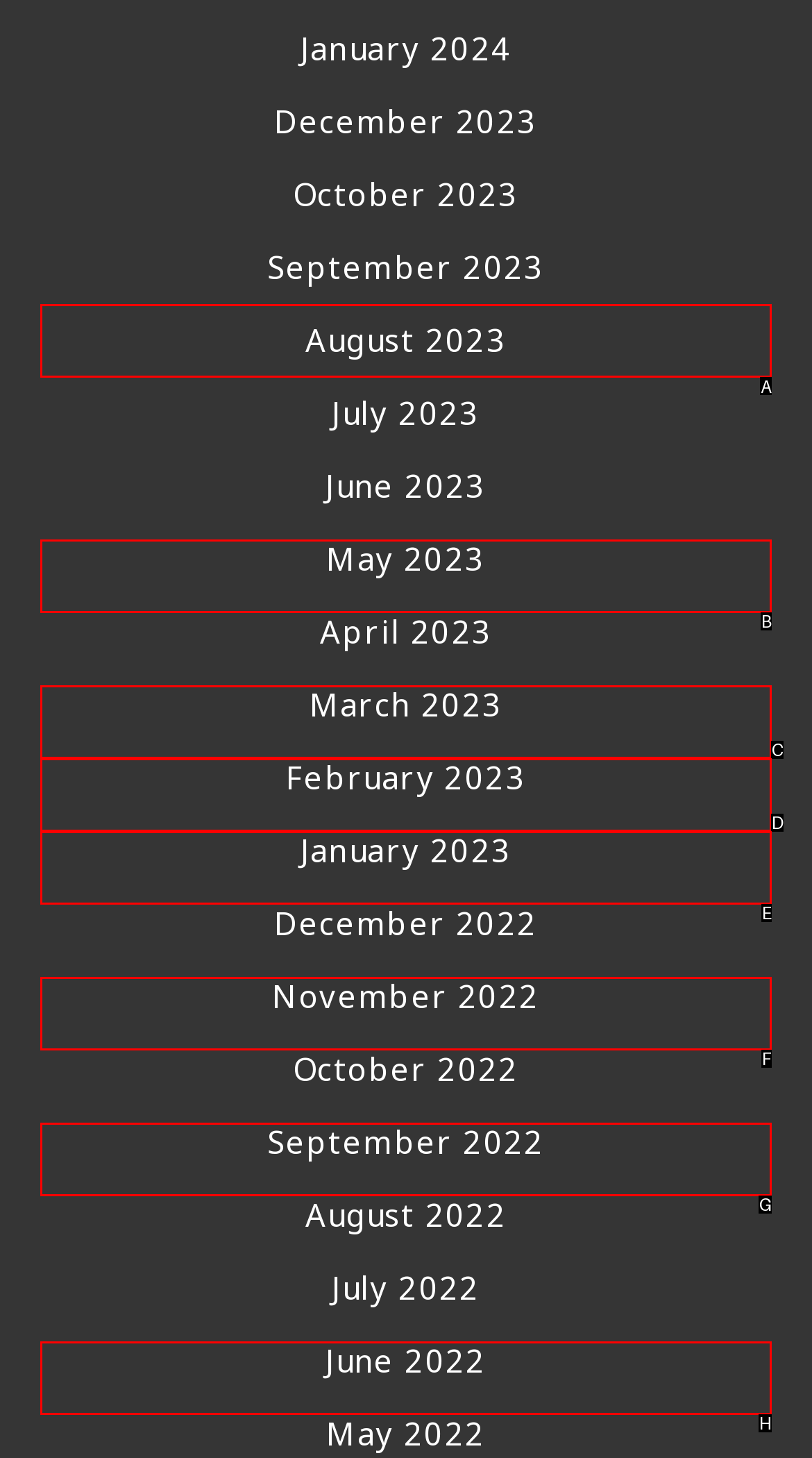Point out which UI element to click to complete this task: Check August 2023
Answer with the letter corresponding to the right option from the available choices.

A